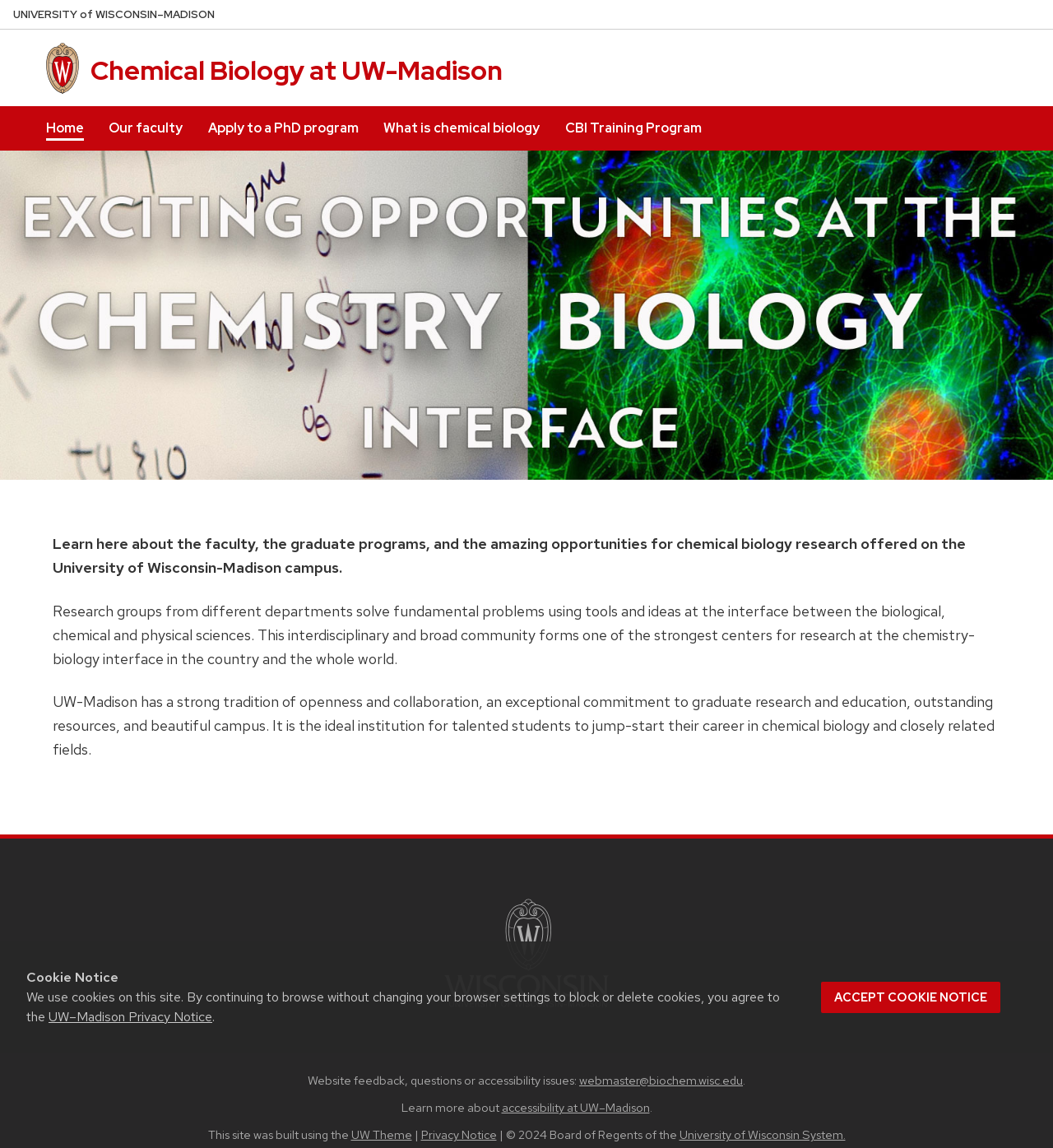What is the email address to contact for website feedback?
Can you provide an in-depth and detailed response to the question?

I found the answer by looking at the link 'webmaster@biochem.wisc.edu' which is located at the bottom of the webpage, and it is mentioned as the contact email for website feedback, questions or accessibility issues.